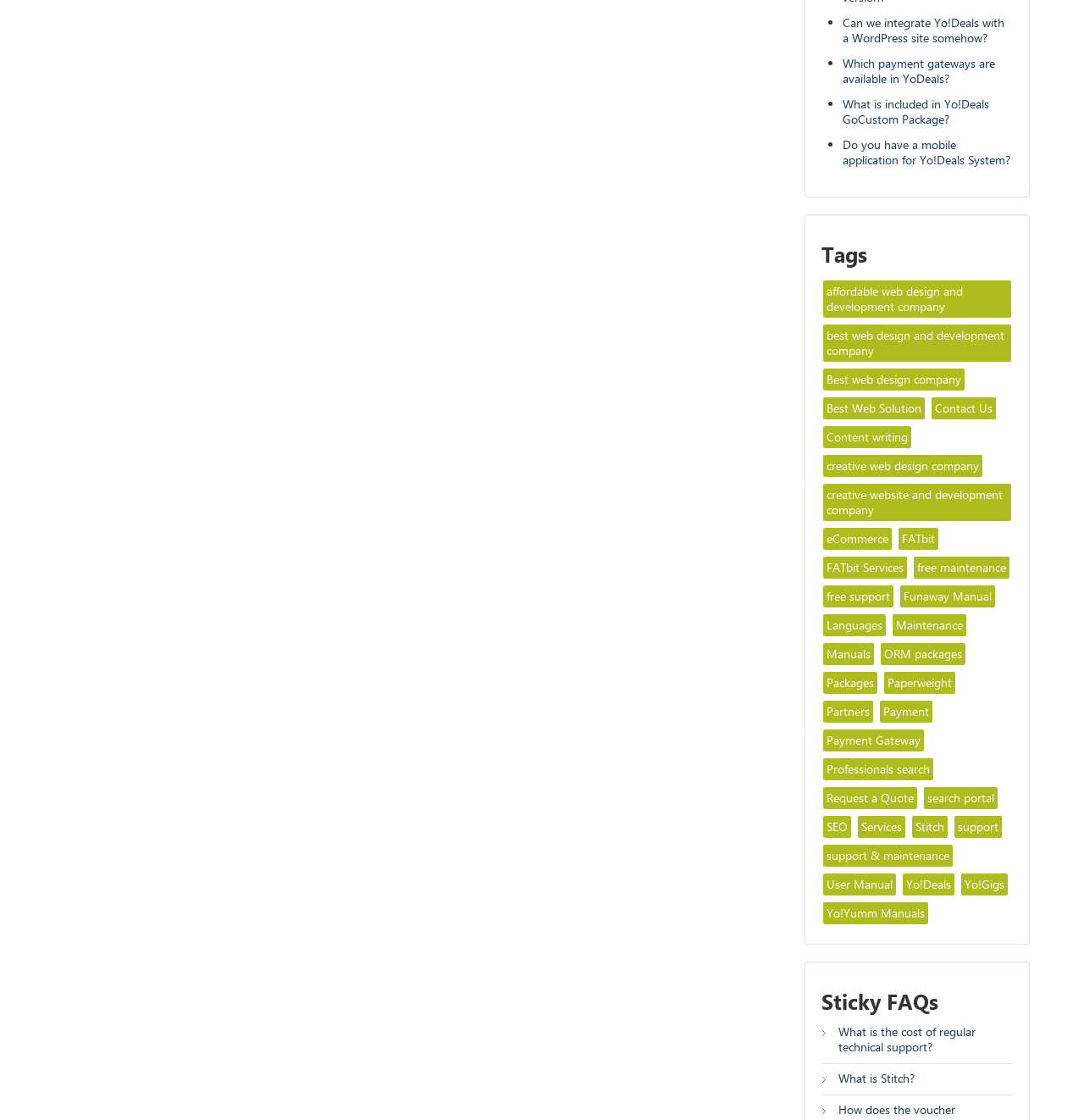How many FAQs are listed under 'Sticky FAQs'?
Carefully examine the image and provide a detailed answer to the question.

The webpage lists two FAQs under the 'Sticky FAQs' section, which are 'What is the cost of regular technical support?' and 'What is Stitch?'.